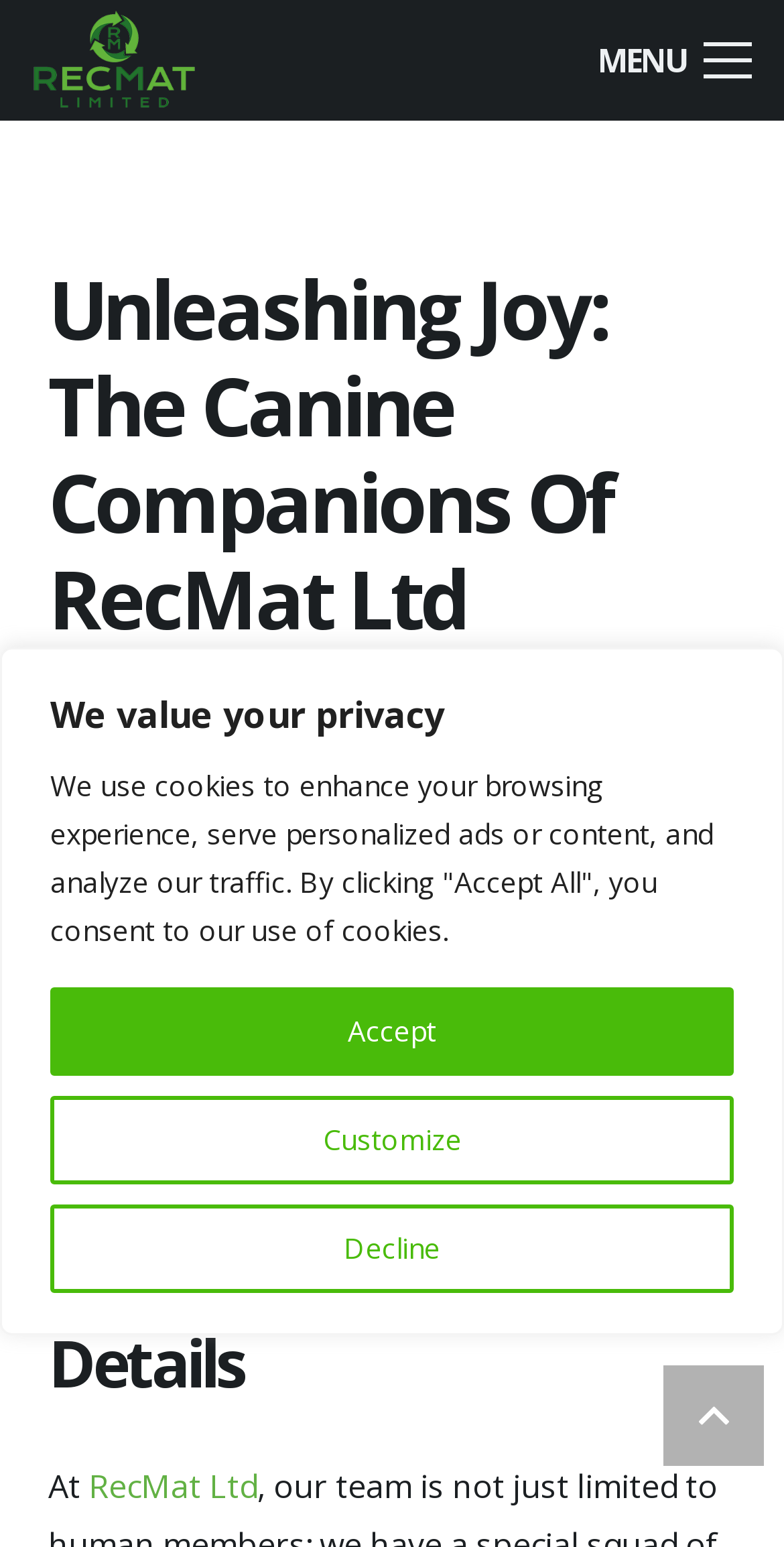How many navigation links are there?
Answer the question in a detailed and comprehensive manner.

I counted the number of links in the navigation menu, which are 'HOME', 'ABOUT', 'SERVICES', 'BLOG', 'CONTACT', and 'FreeCycle Centre'.